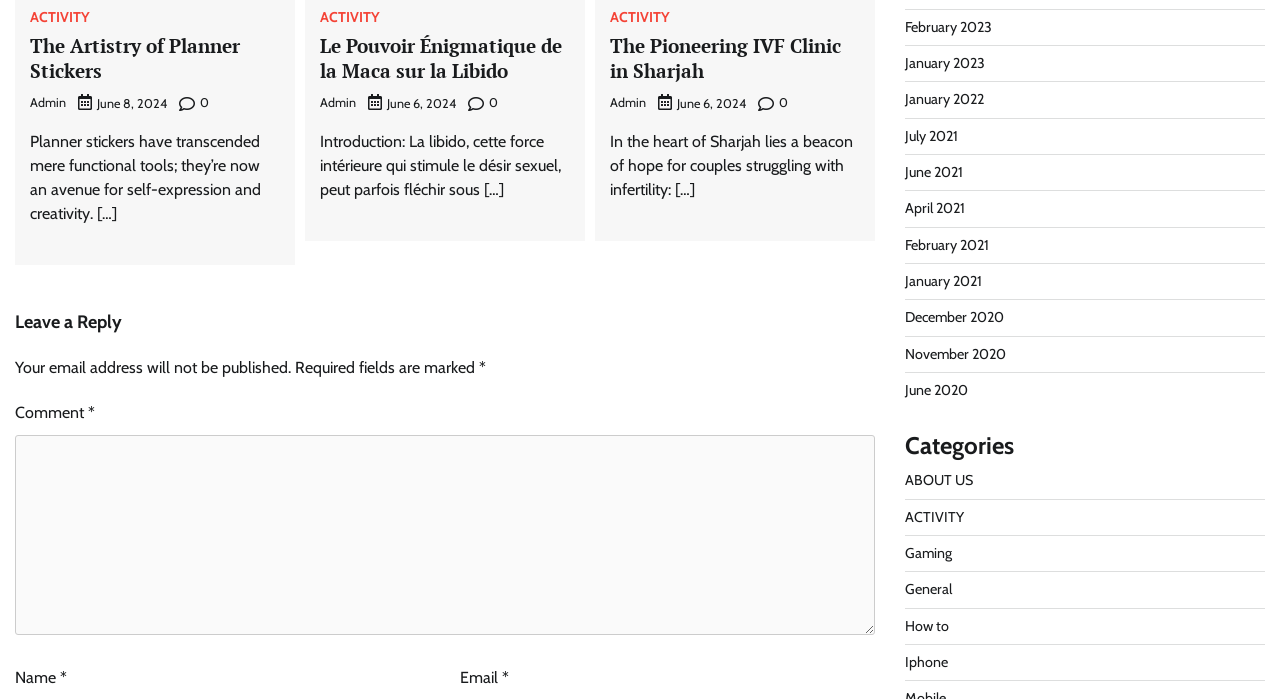Locate the bounding box coordinates of the segment that needs to be clicked to meet this instruction: "Explore the 'ABOUT US' category".

[0.707, 0.674, 0.76, 0.7]